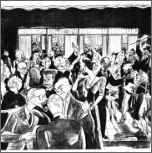What is the likely event depicted in the illustration?
Based on the image, give a concise answer in the form of a single word or short phrase.

Theatrical event